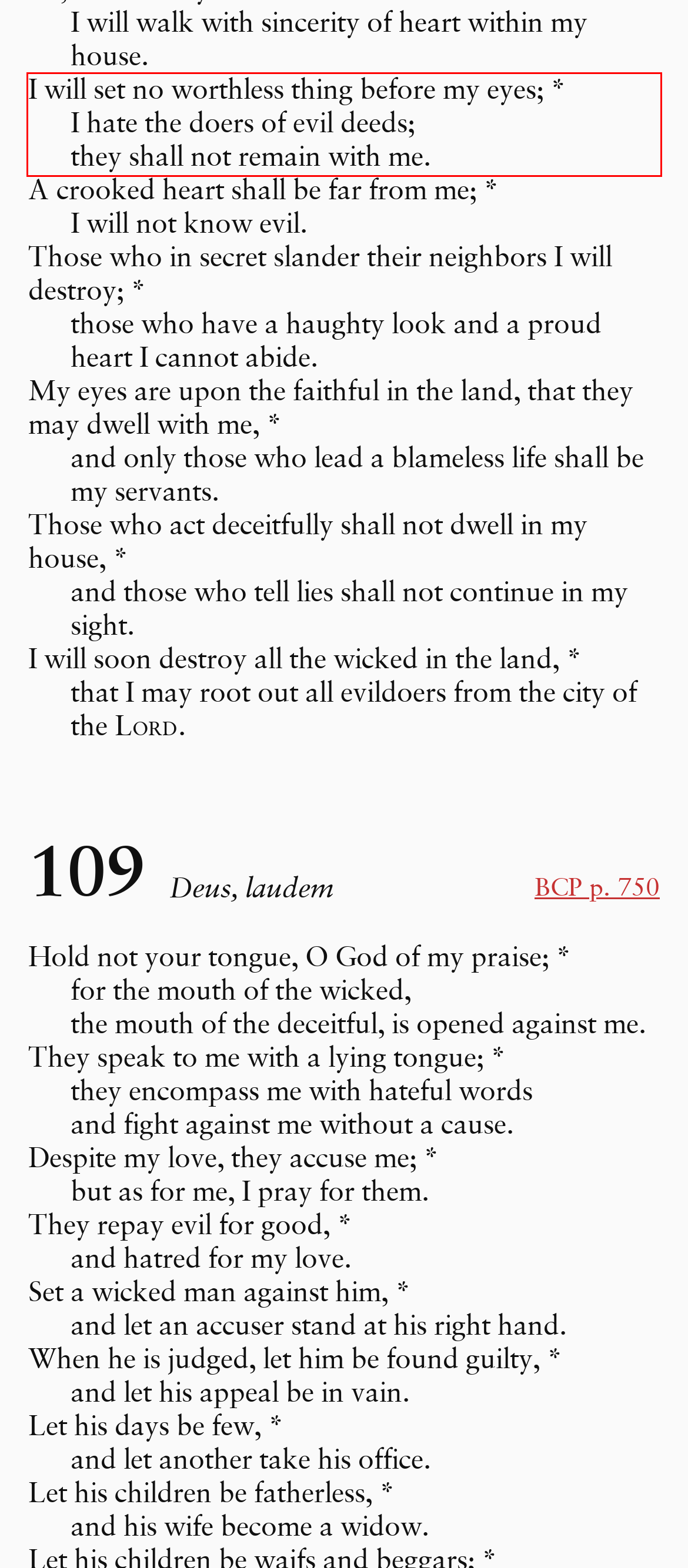Within the screenshot of the webpage, there is a red rectangle. Please recognize and generate the text content inside this red bounding box.

I will set no worthless thing before my eyes; * I hate the doers of evil deeds; they shall not remain with me.